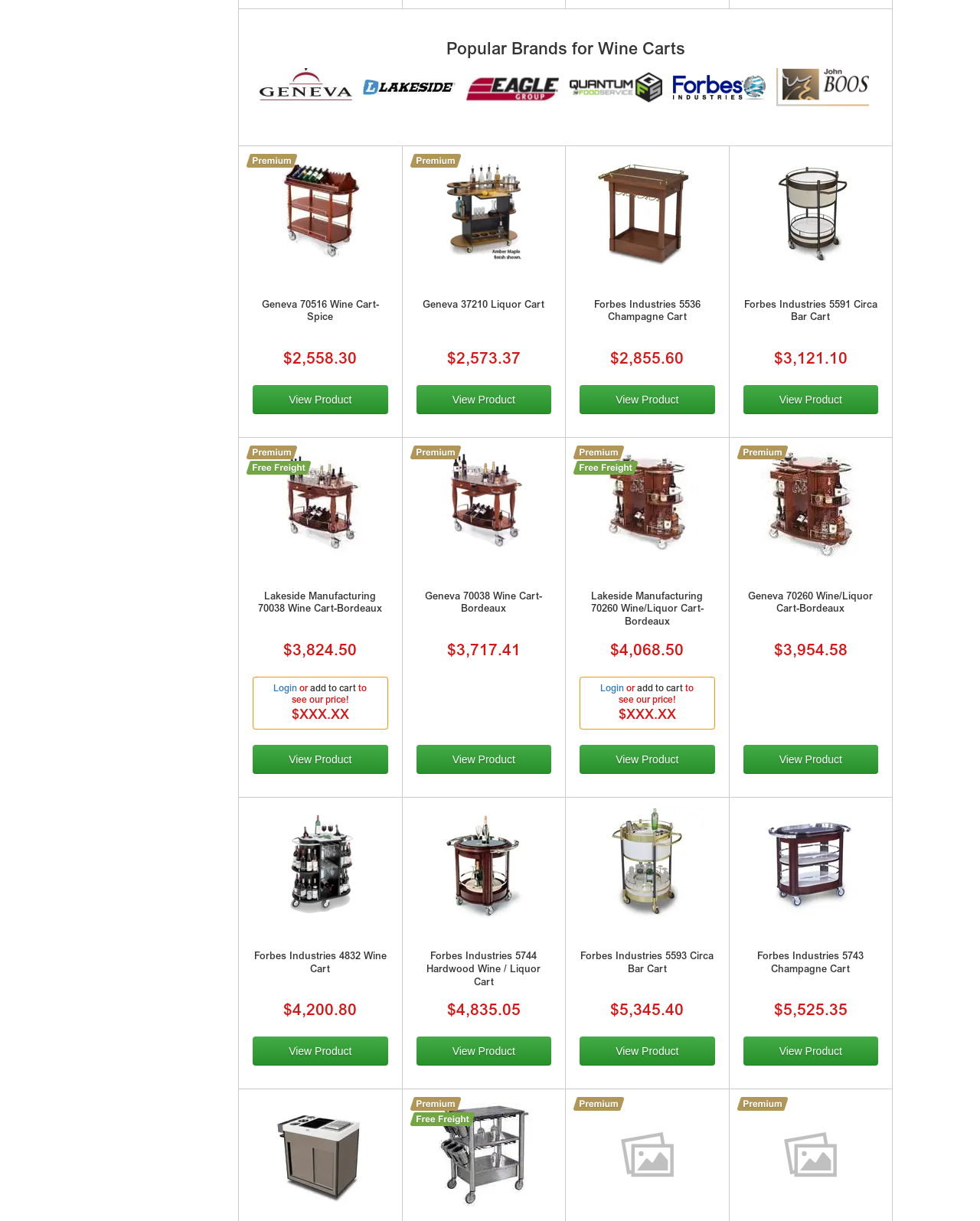What is the position of the 'Login' link?
Use the image to answer the question with a single word or phrase.

top-right